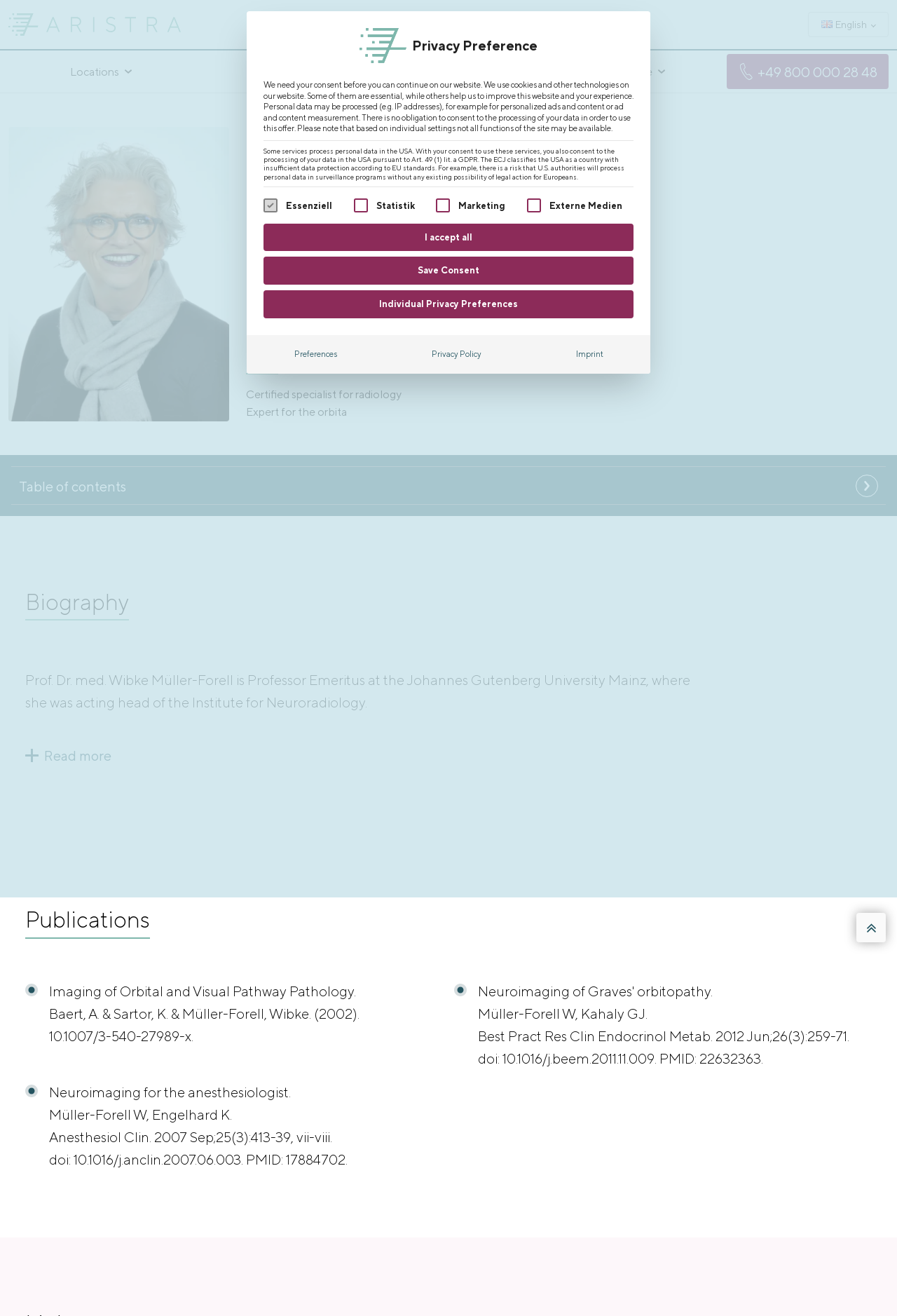What is the 'Privacy Preference' section about?
Based on the visual details in the image, please answer the question thoroughly.

The 'Privacy Preference' section is a modal dialog that appears on the webpage, and it is related to cookie consent. The section explains that the website uses cookies and other technologies, and it asks users to consent to the processing of their data. This is a common practice on many websites, and it is required by law in some jurisdictions.